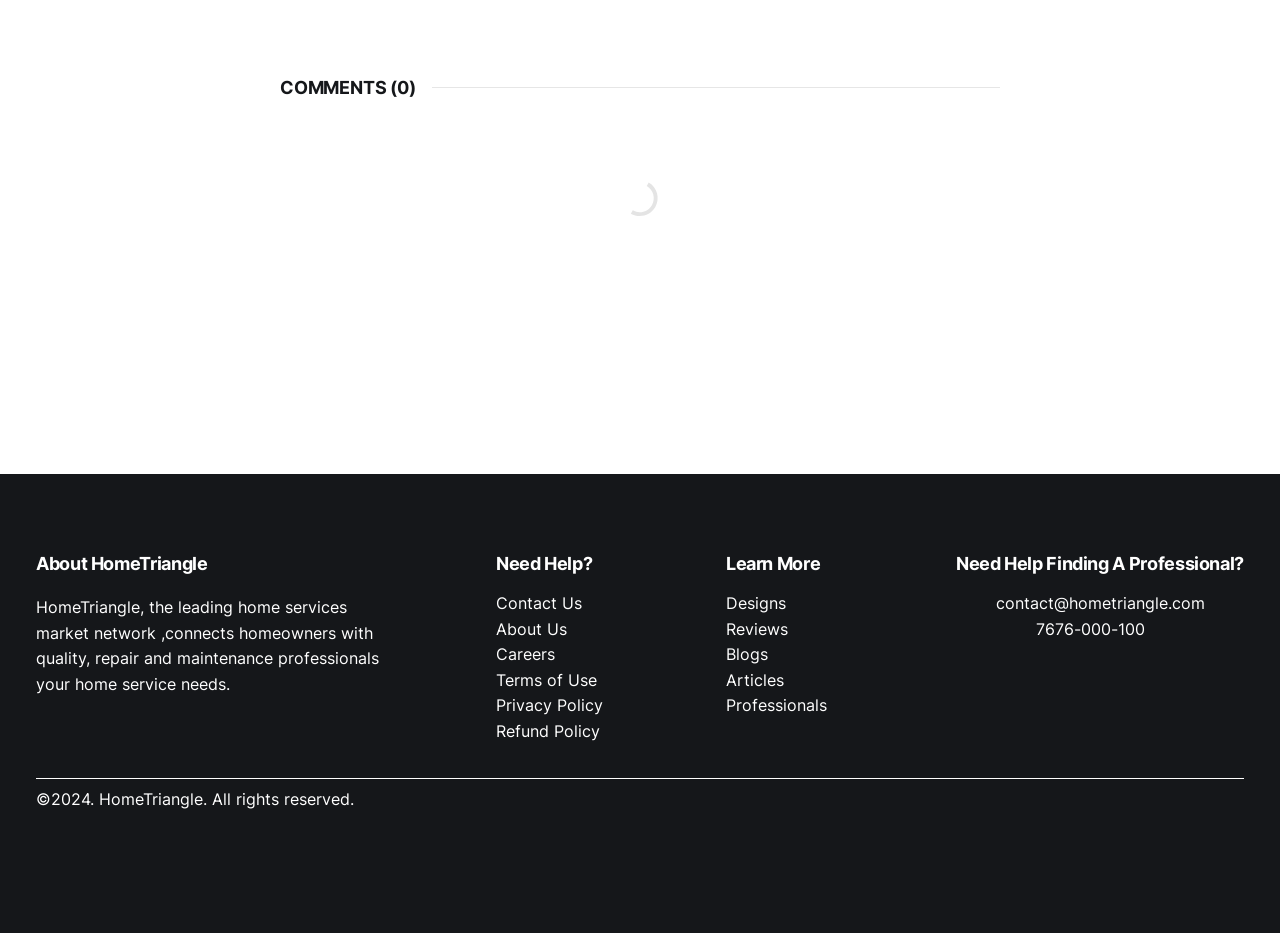What is the name of the company? Observe the screenshot and provide a one-word or short phrase answer.

HomeTriangle